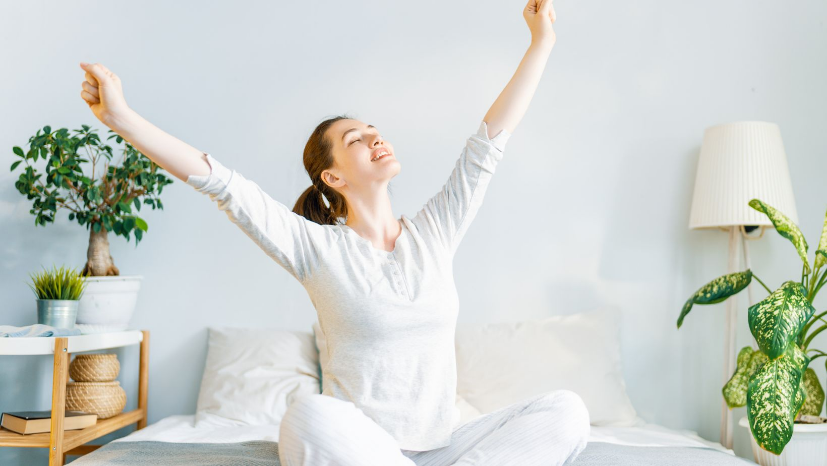Provide a short answer using a single word or phrase for the following question: 
What is the dominant color of the backdrop?

Soft and light